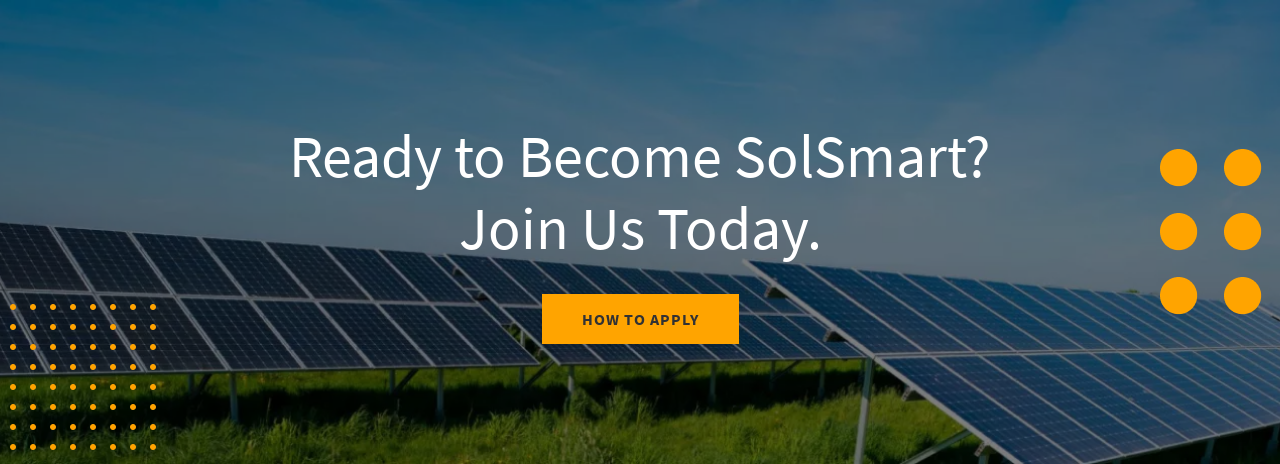What is the purpose of the SolSmart initiative?
Analyze the image and deliver a detailed answer to the question.

According to the caption, the SolSmart initiative is 'aimed at supporting local governments in enhancing solar energy accessibility', implying that its primary purpose is to provide support to local governments in this regard.